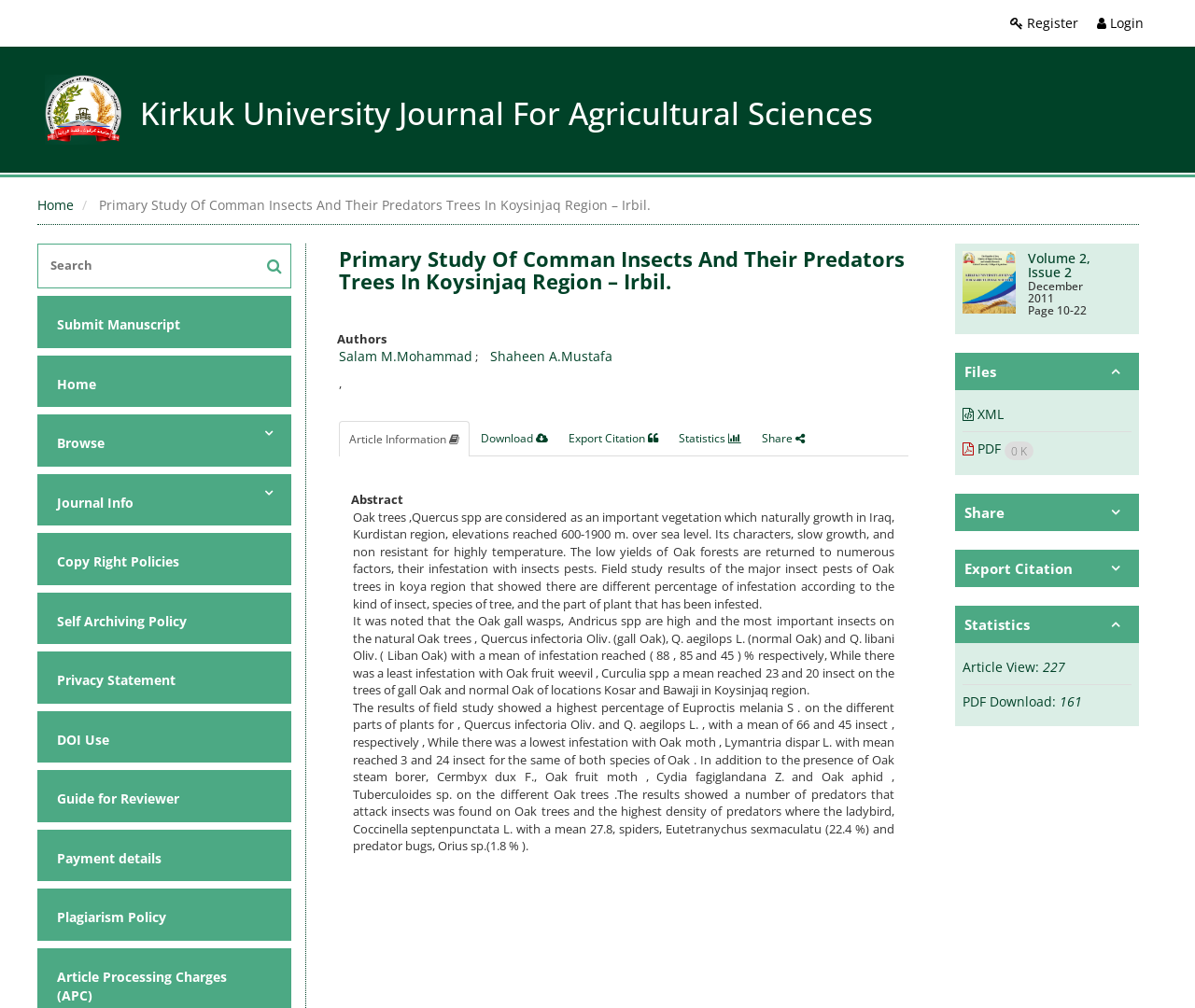Please give the bounding box coordinates of the area that should be clicked to fulfill the following instruction: "Register". The coordinates should be in the format of four float numbers from 0 to 1, i.e., [left, top, right, bottom].

[0.845, 0.014, 0.902, 0.031]